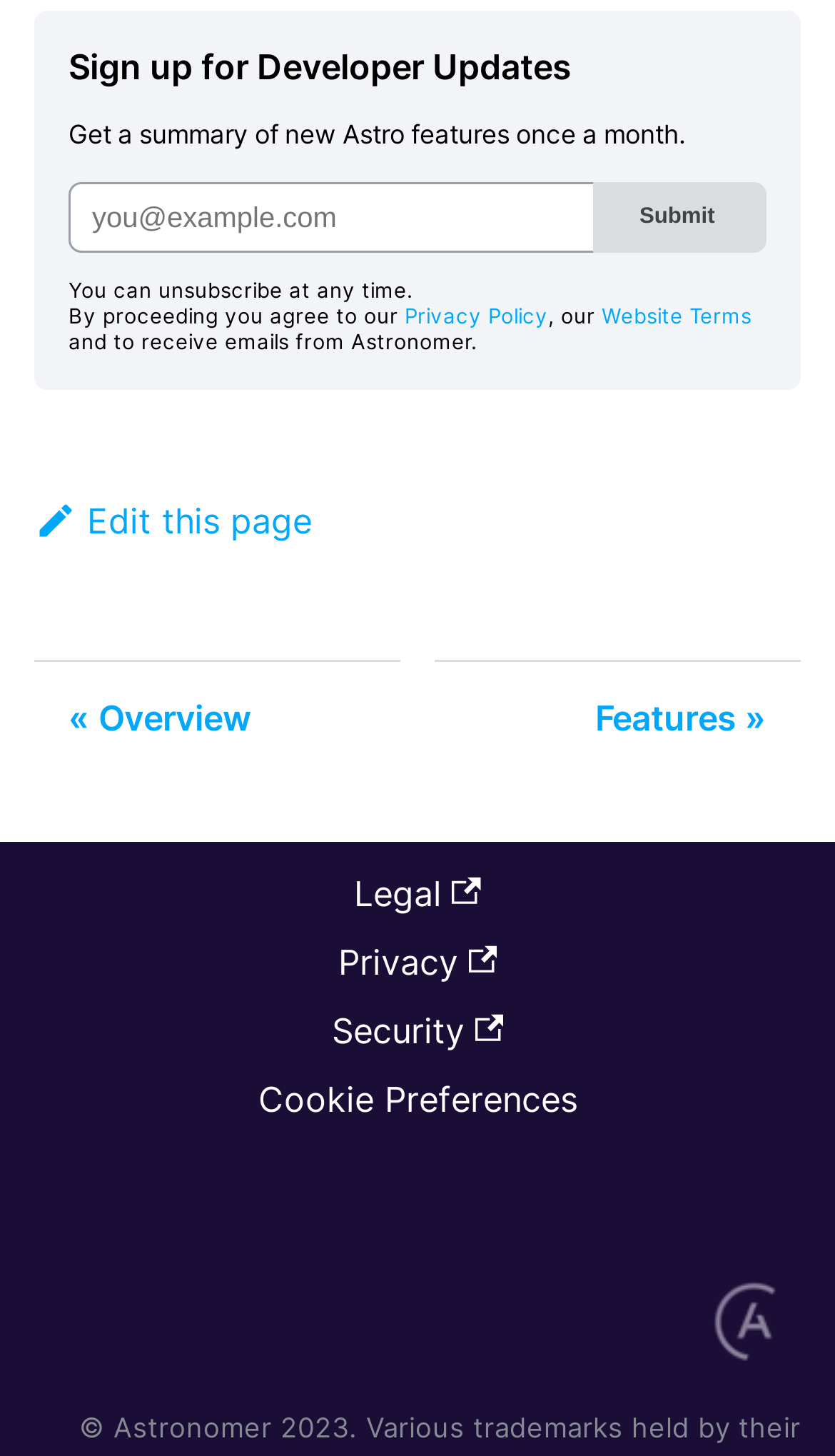Answer the question below with a single word or a brief phrase: 
How many navigation links are there?

3